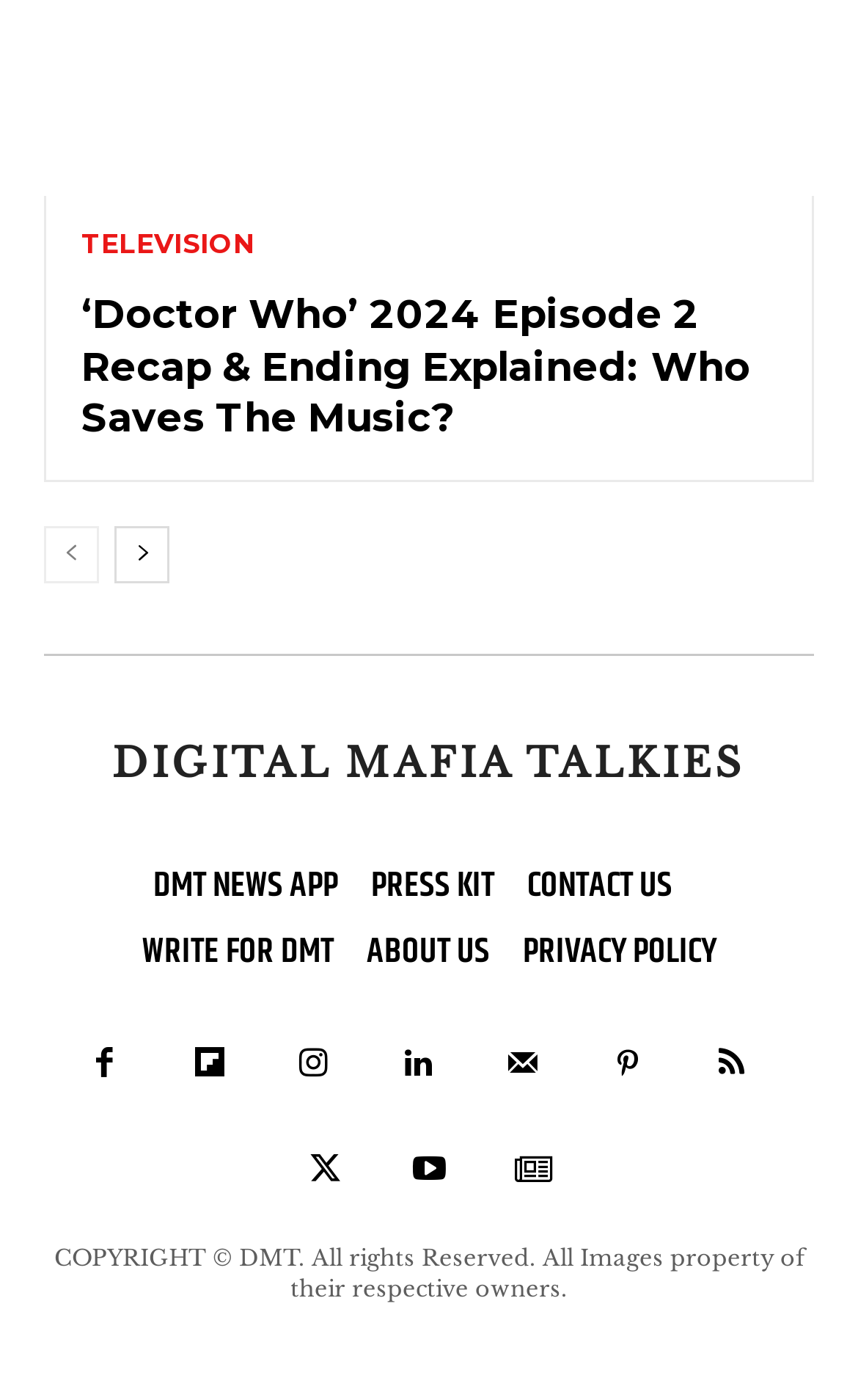Could you locate the bounding box coordinates for the section that should be clicked to accomplish this task: "Go to the previous page".

[0.051, 0.376, 0.115, 0.417]